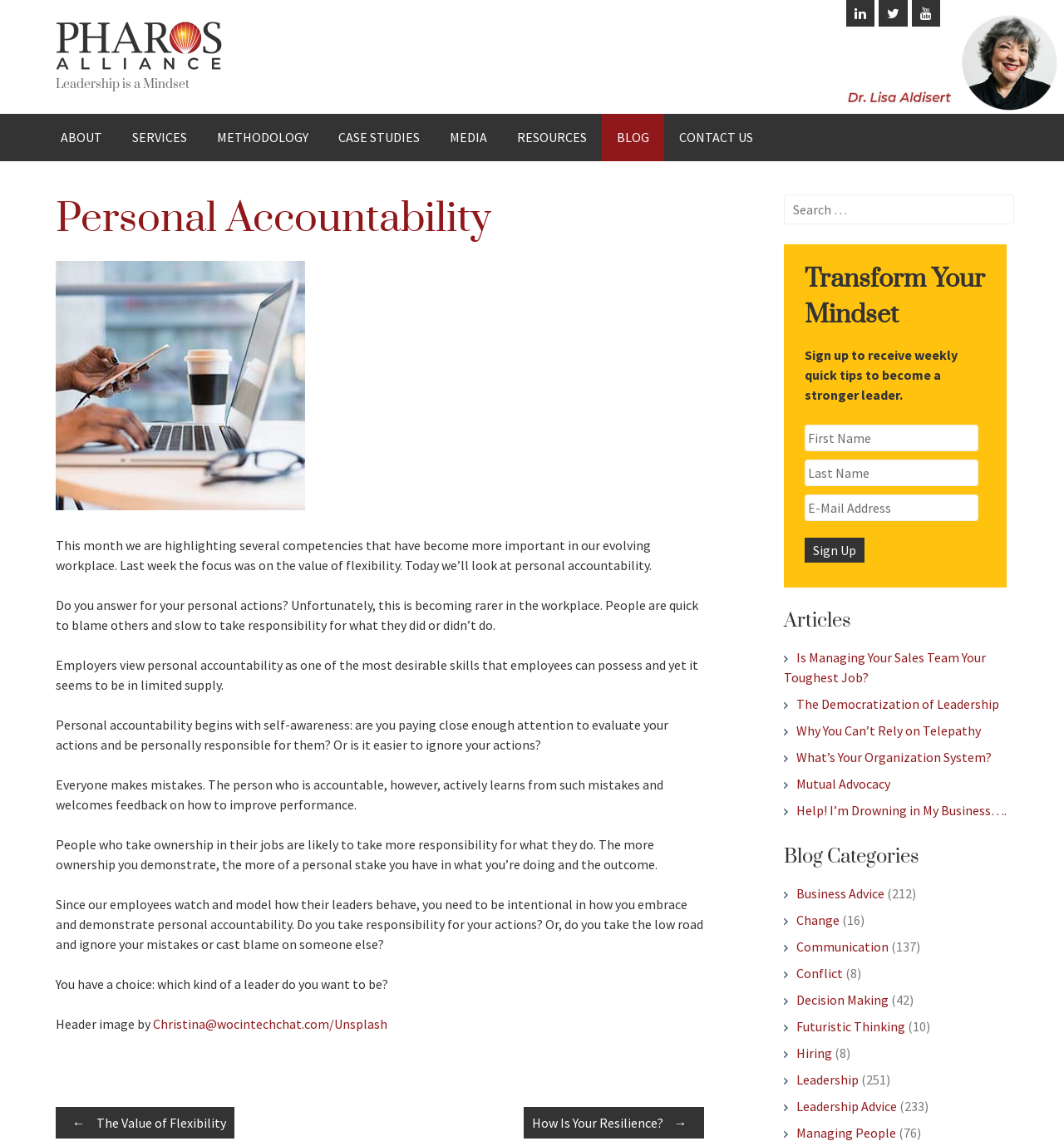Please identify the bounding box coordinates of the clickable element to fulfill the following instruction: "Read the article 'The Value of Flexibility'". The coordinates should be four float numbers between 0 and 1, i.e., [left, top, right, bottom].

[0.052, 0.966, 0.22, 0.993]